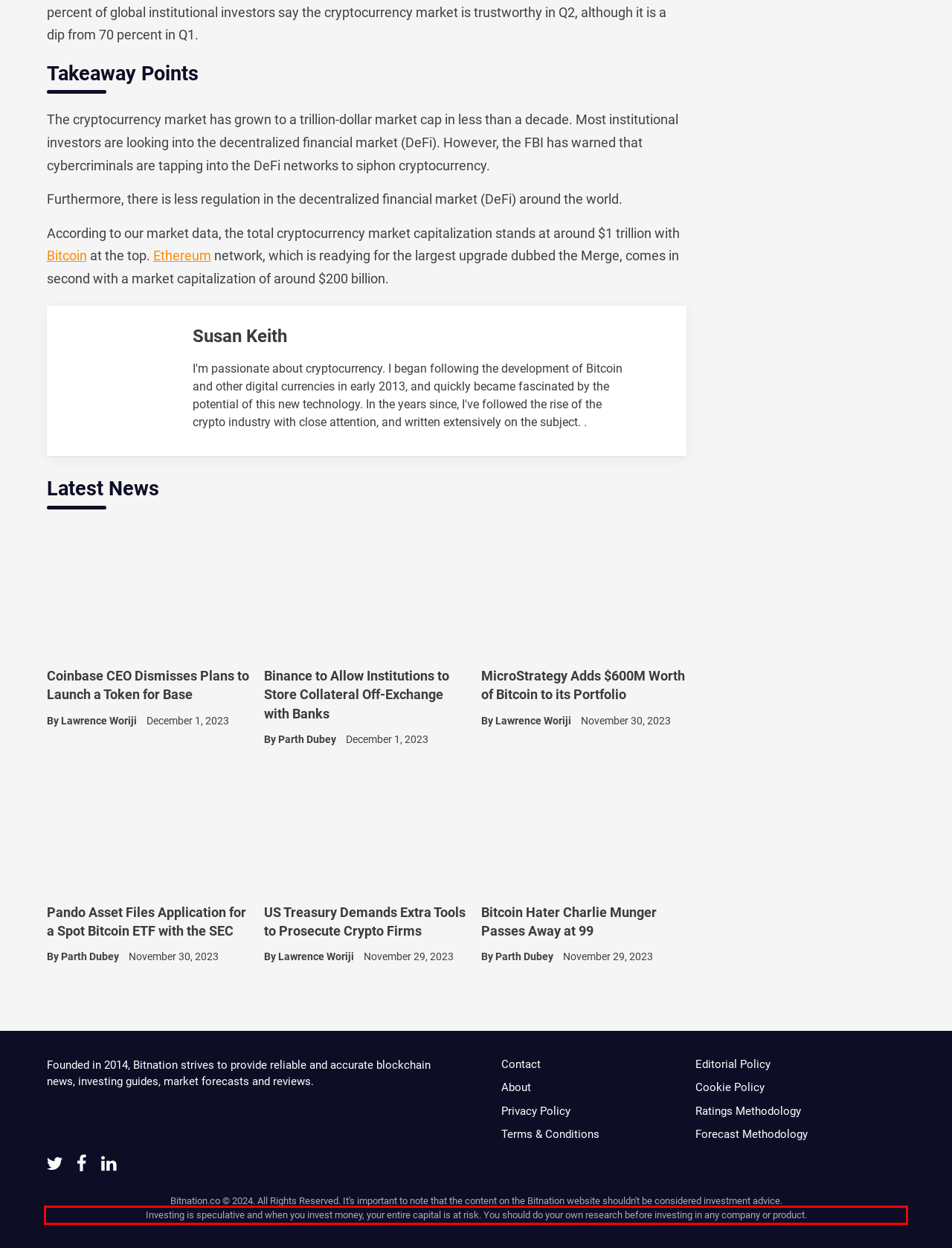Look at the webpage screenshot and recognize the text inside the red bounding box.

Investing is speculative and when you invest money, your entire capital is at risk. You should do your own research before investing in any company or product.